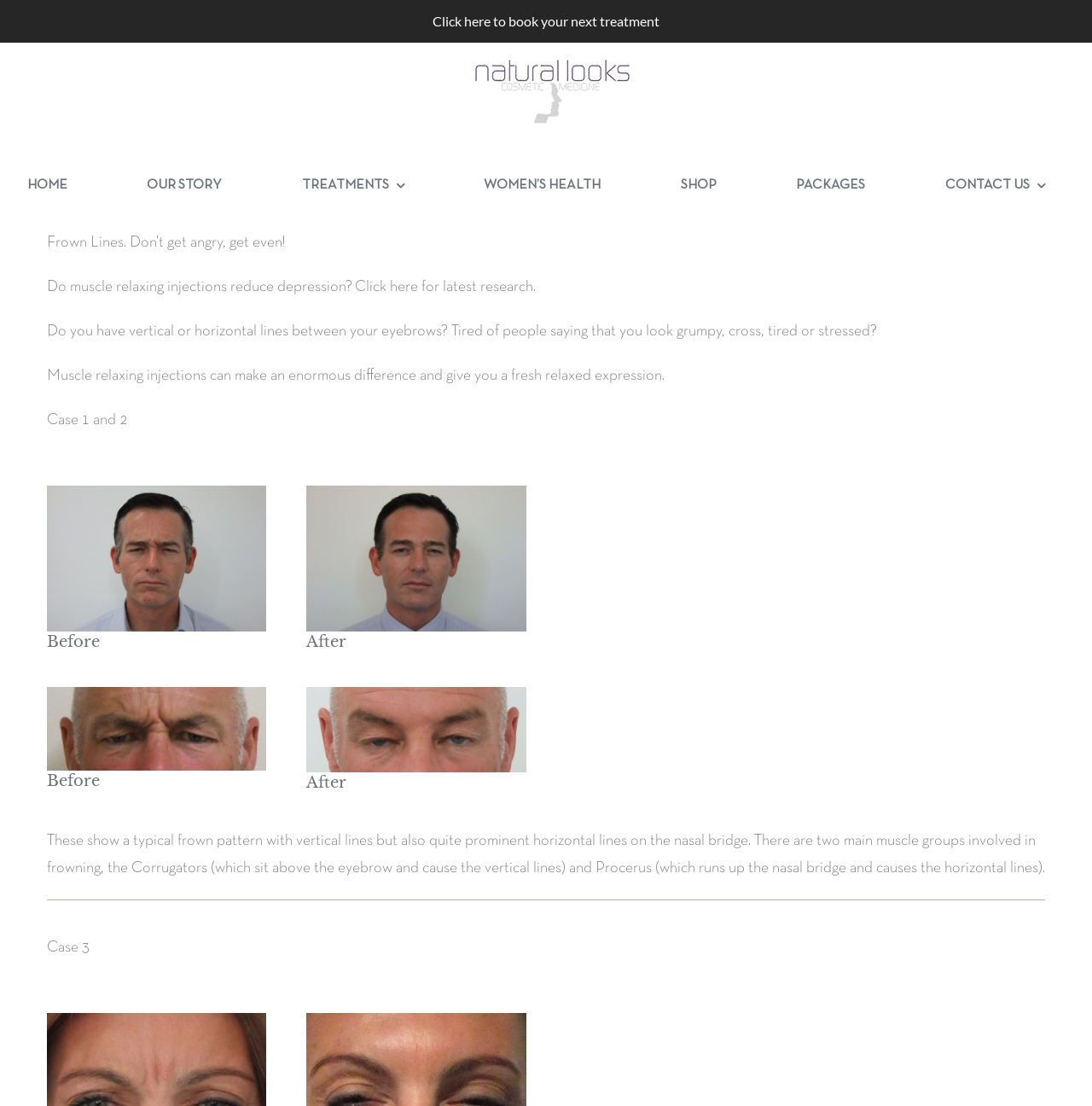Create an elaborate caption for the webpage.

The webpage is about Frown Lines in Perth, specifically discussing Natural Looks Cosmetic Medicine. At the top, there is a logo of Natural Looks Cosmetic Medicine, accompanied by a link to book a treatment. Below the logo, there is a navigation menu with links to various sections of the website, including HOME, OUR STORY, TREATMENTS, WOMEN'S HEALTH, SHOP, PACKAGES, and CONTACT US.

The main content of the webpage starts with a heading that reads "Frown Lines. Don't get angry, get even!" followed by a series of paragraphs discussing muscle relaxing injections and their effects on reducing depression. The text also describes the benefits of these injections in reducing vertical and horizontal lines between the eyebrows, giving a fresh and relaxed expression.

Below the text, there are three sets of before-and-after images, each with a heading indicating whether it's a "Before" or "After" image. These images appear to be showcasing the results of the muscle relaxing injections.

To the right of the images, there is a block of text that provides more information about the frown pattern, including the two main muscle groups involved in frowning, the Corrugators and Procerus. Finally, at the very bottom of the page, there is a link to go back to the top of the page.